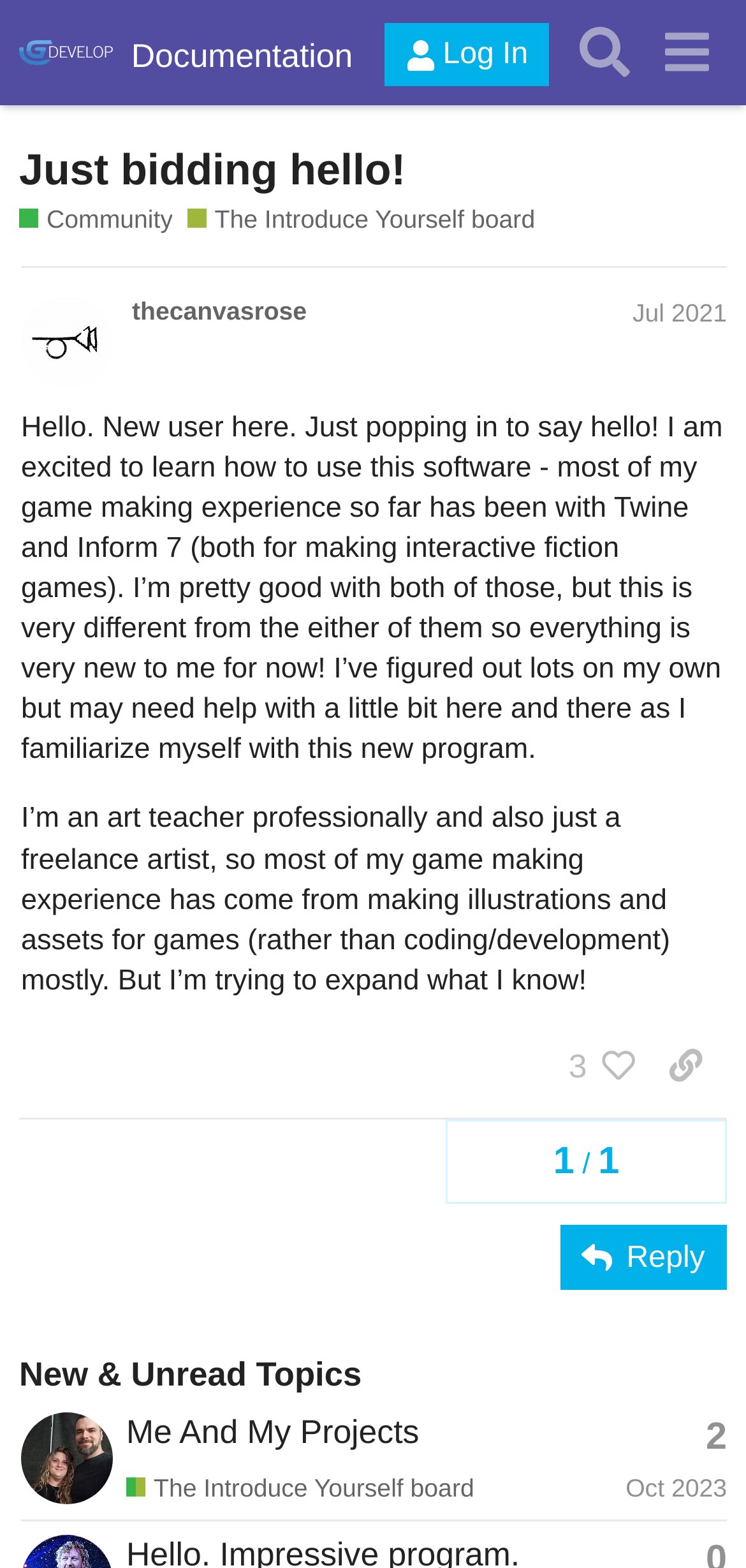Provide the bounding box coordinates of the section that needs to be clicked to accomplish the following instruction: "Click to view liked posts."

[0.729, 0.656, 0.864, 0.703]